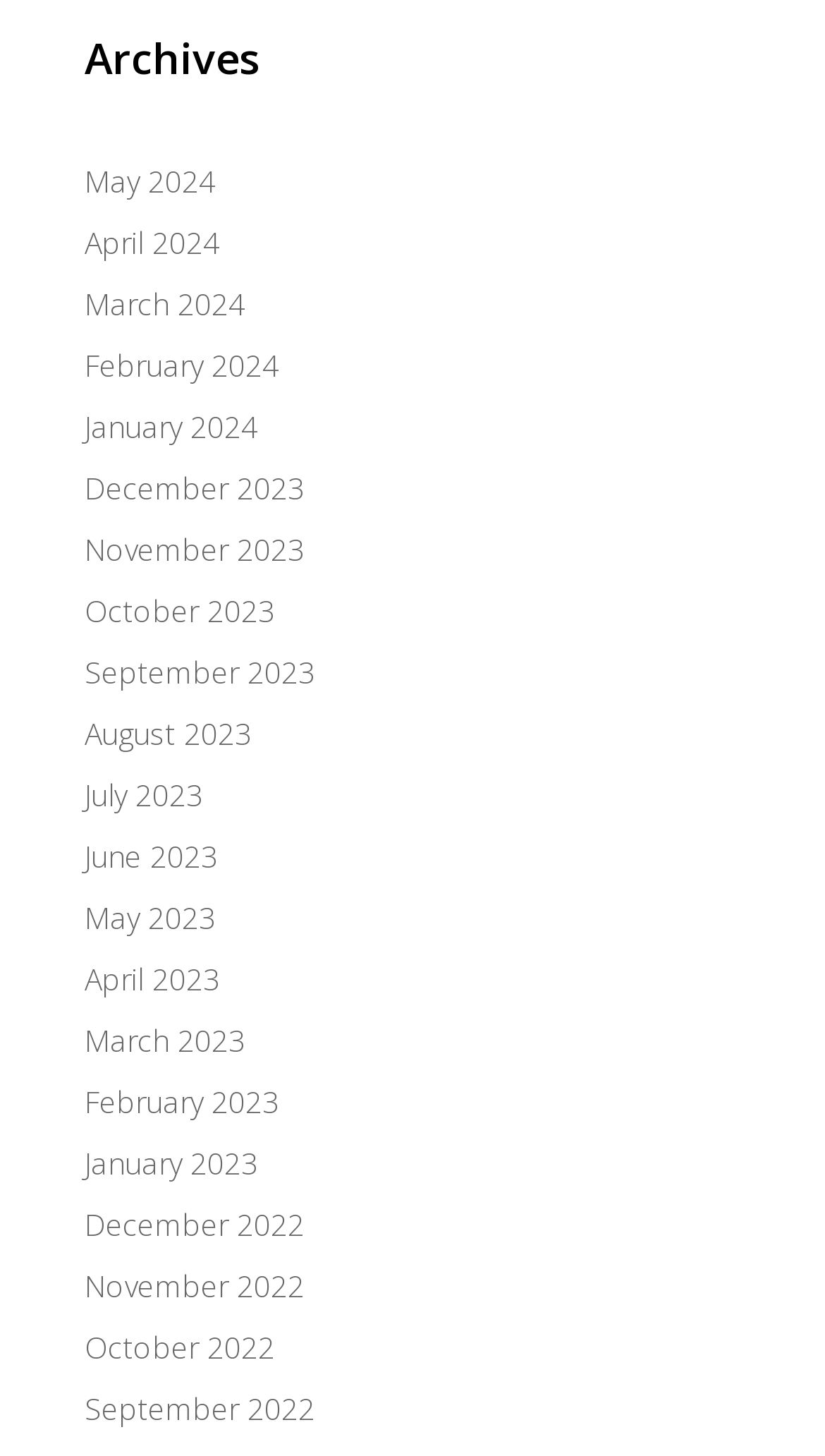Identify the bounding box coordinates of the area you need to click to perform the following instruction: "view archives for May 2024".

[0.103, 0.111, 0.262, 0.139]